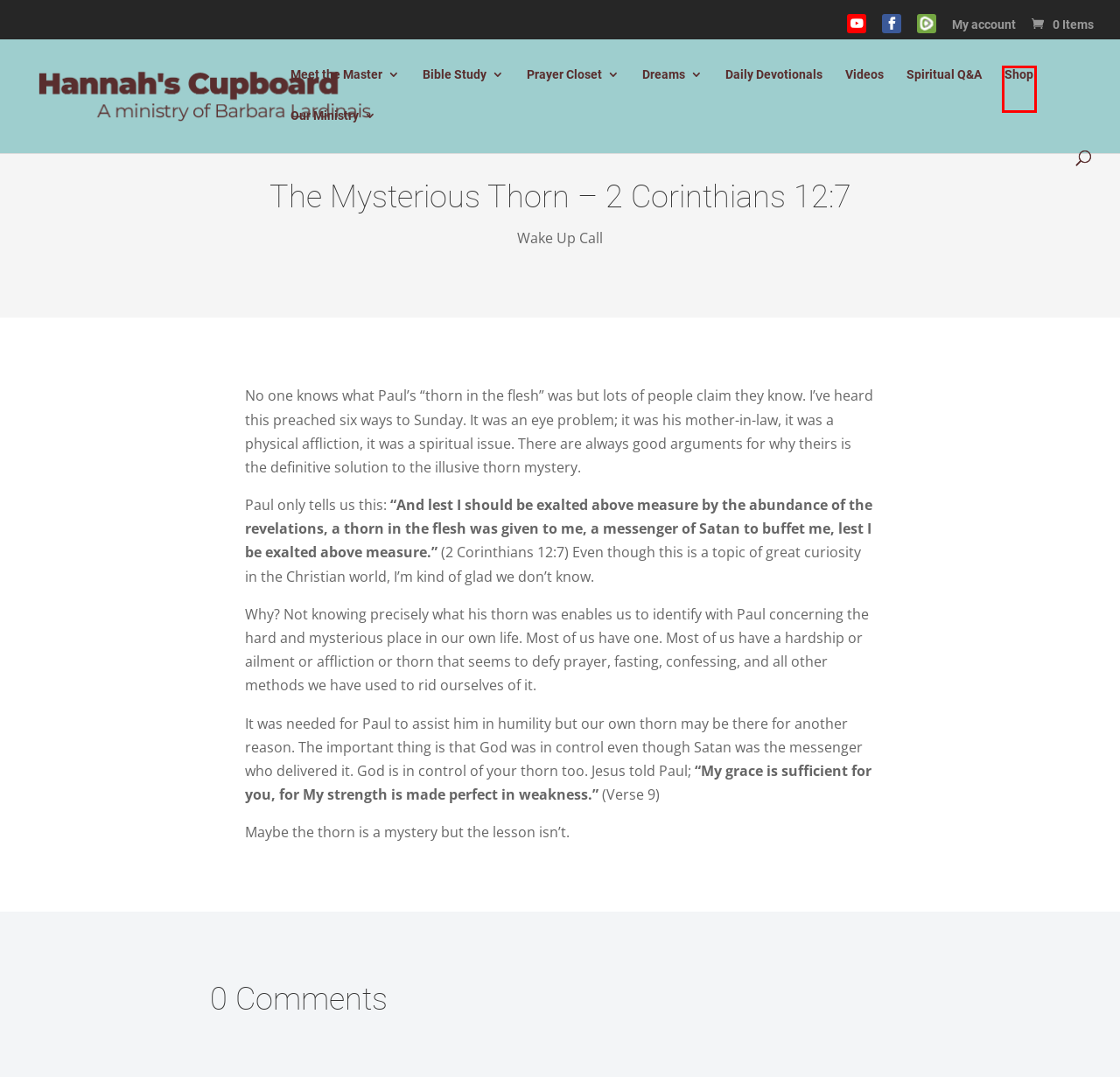Look at the screenshot of a webpage with a red bounding box and select the webpage description that best corresponds to the new page after clicking the element in the red box. Here are the options:
A. Spiritual Q&A - Hannah's Cupboard
B. Home - Hannah's Cupboard
C. Meet the Master - Hannah's Cupboard
D. Videos - Hannah's Cupboard
E. Daily Devotionals - Hannah's Cupboard
F. Prayer: How to Pray - Hannah's Cupboard
G. Pages Archive - Hannah's Cupboard
H. Dreams: Index of Articles - Hannah's Cupboard

G